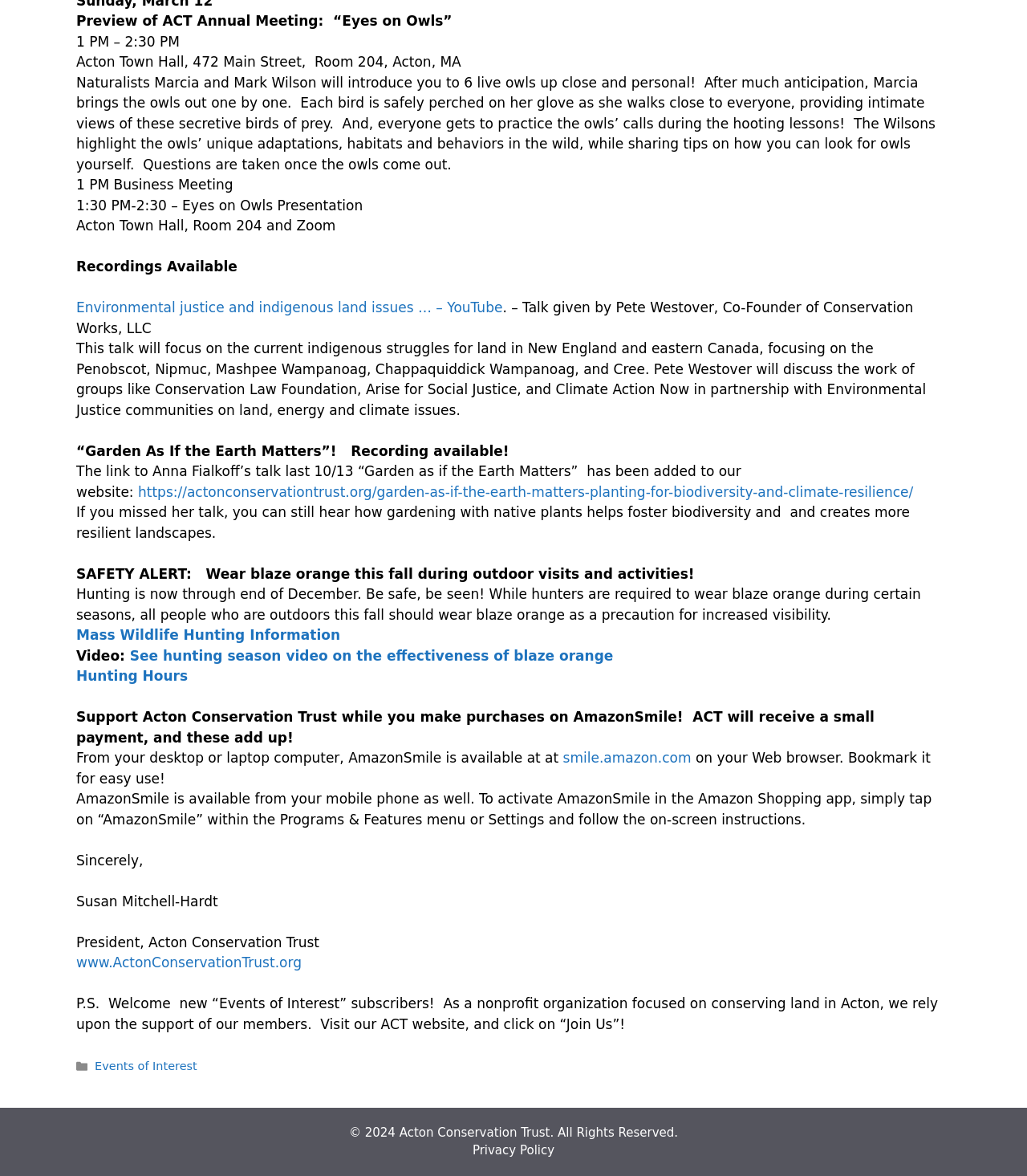Please determine the bounding box coordinates for the UI element described as: "Privacy Policy".

[0.46, 0.972, 0.54, 0.985]